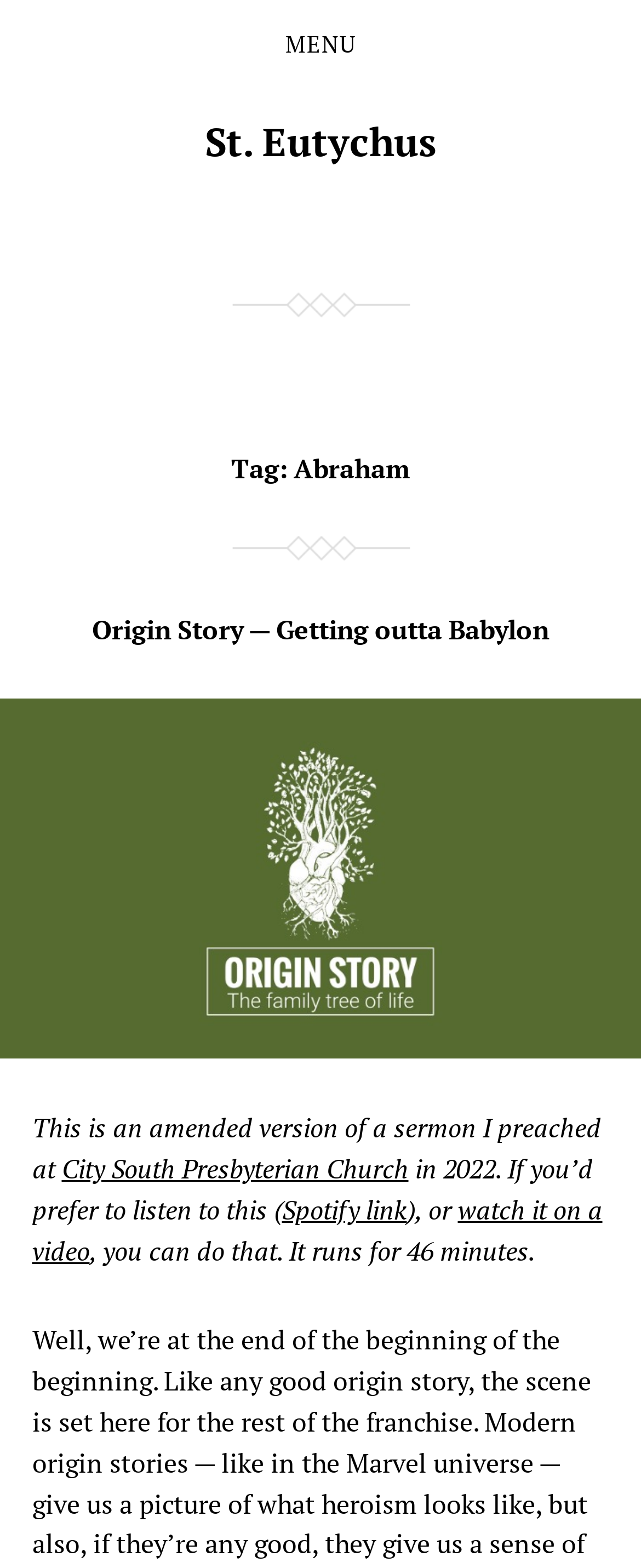Answer the question briefly using a single word or phrase: 
How long does the sermon video run for?

46 minutes